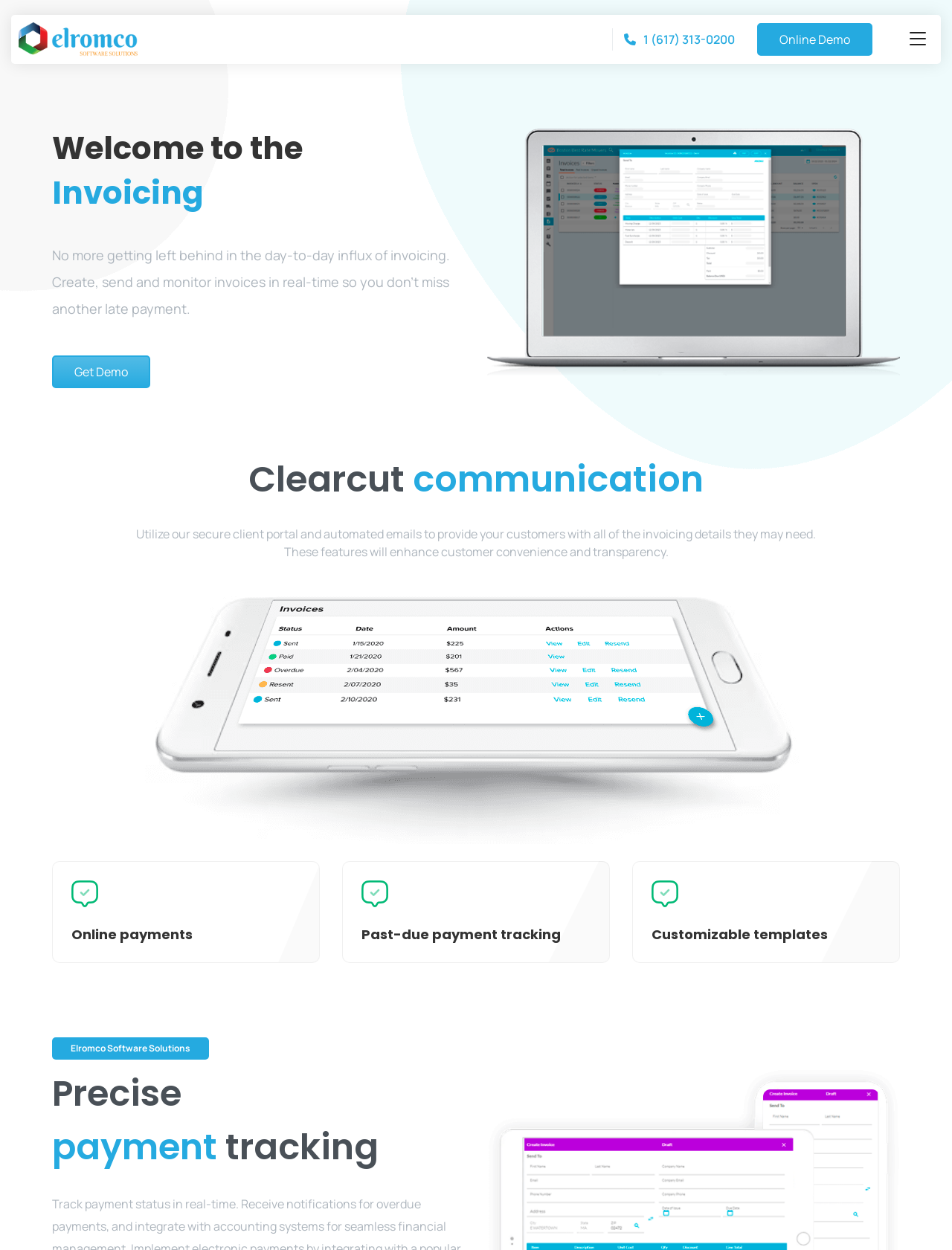What is the call-to-action on the webpage?
Please respond to the question with as much detail as possible.

The call-to-action 'Get Demo' is a link located in the top section of the webpage, inviting users to try out the invoicing system.